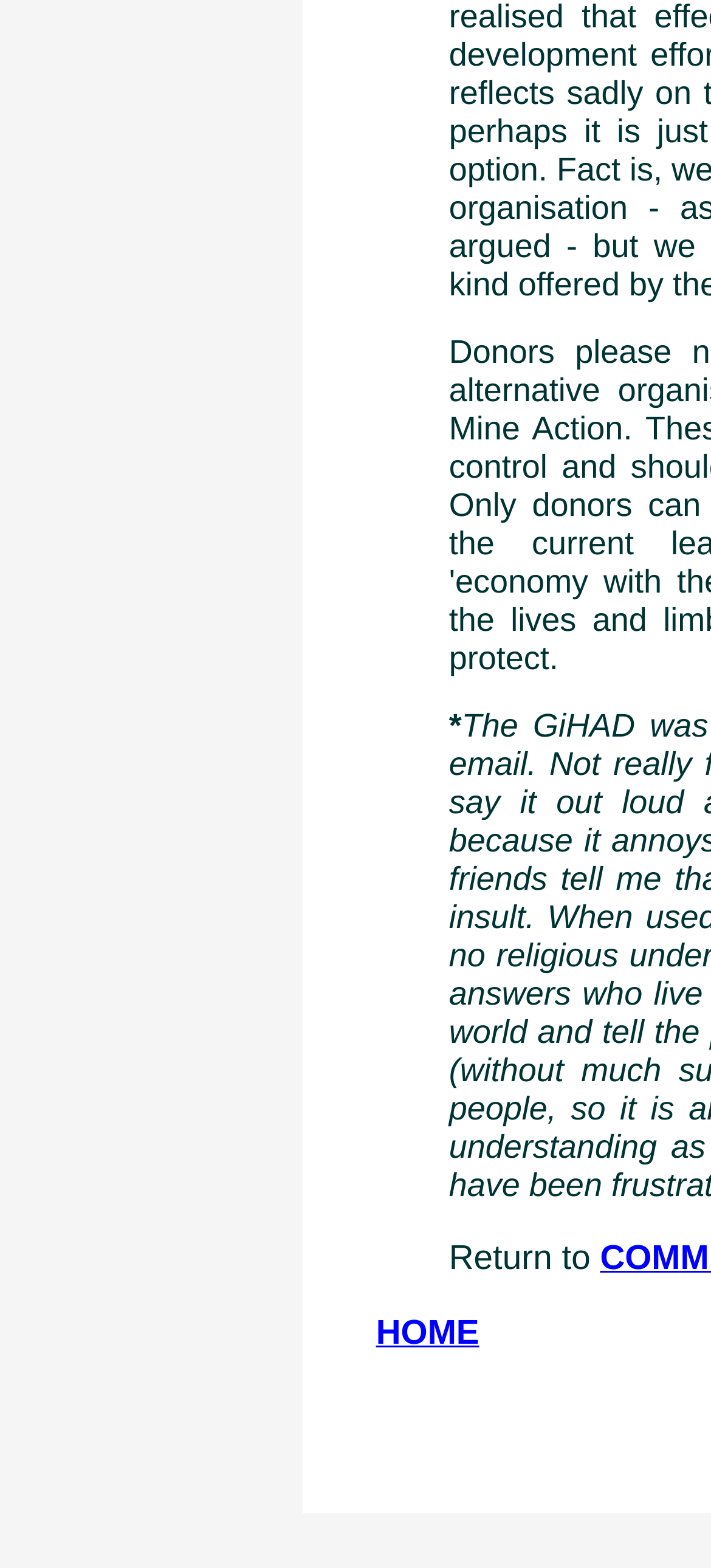Based on the element description "The White Pube", predict the bounding box coordinates of the UI element.

None